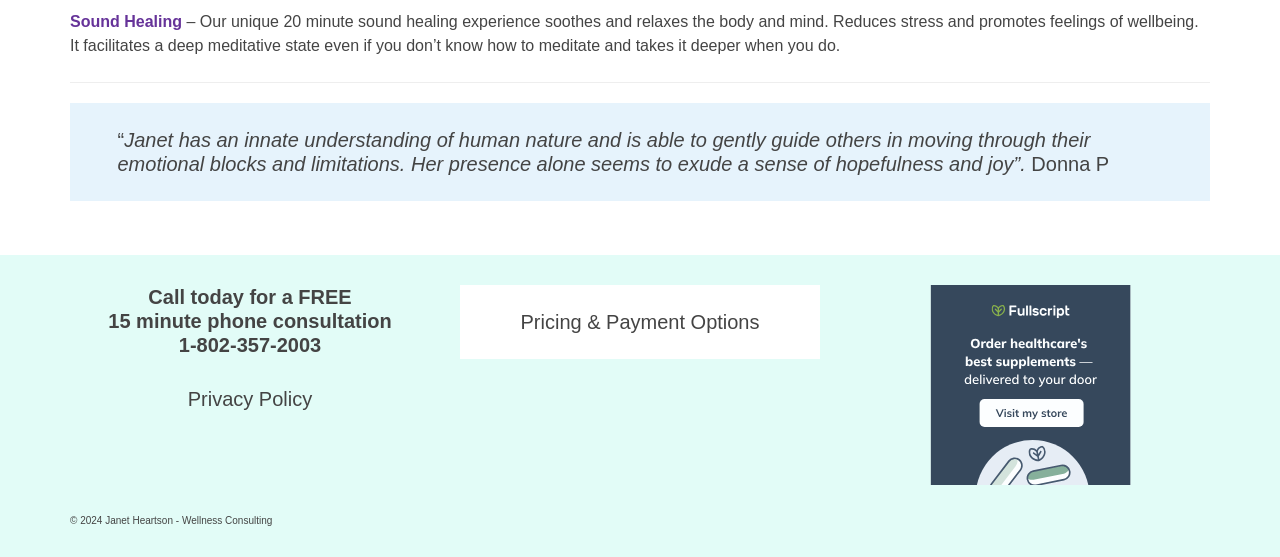What is the copyright year?
Analyze the image and deliver a detailed answer to the question.

The copyright year is mentioned at the bottom of the page as '© 2024 Janet Heartson - Wellness Consulting'.